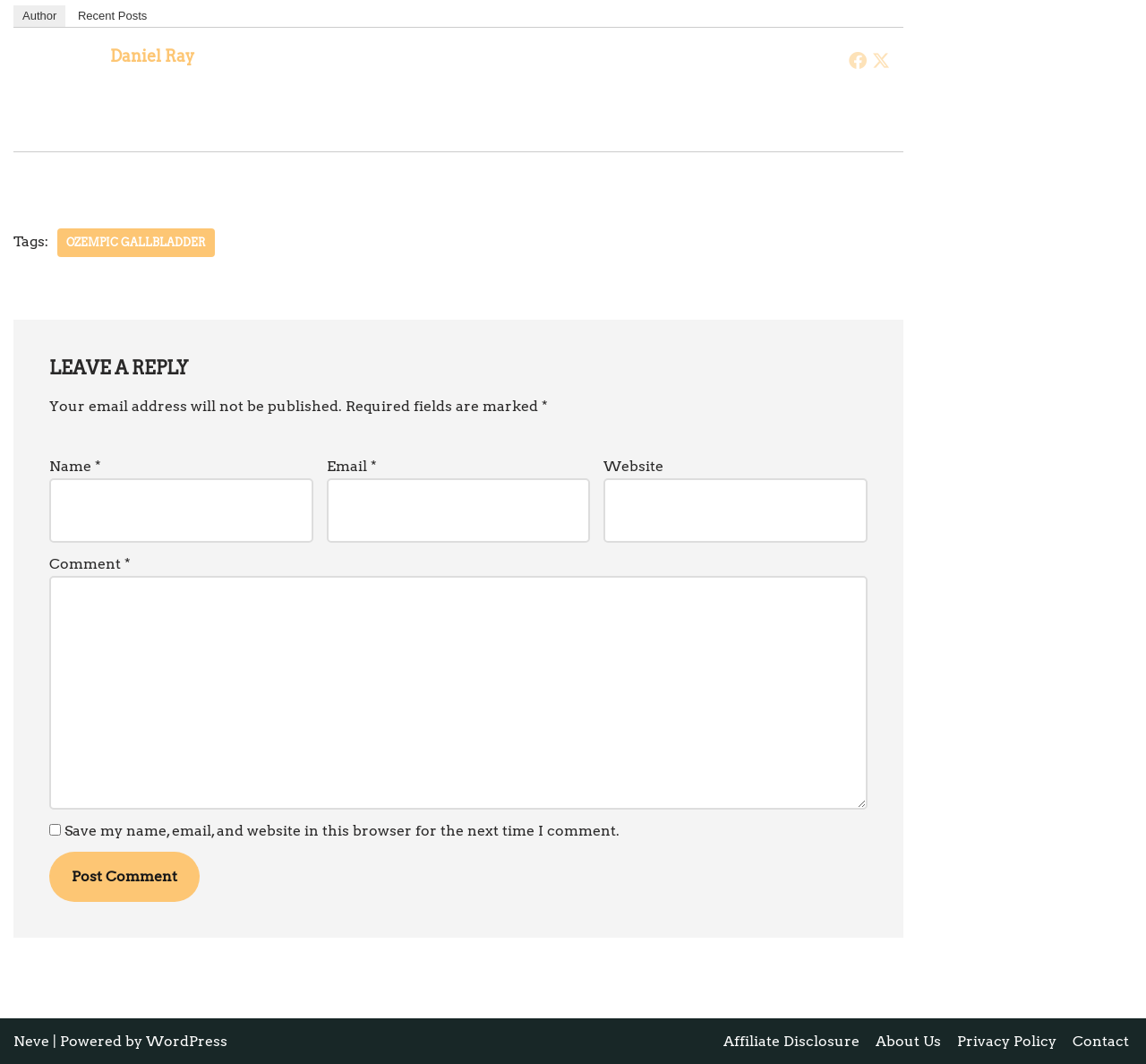Please identify the bounding box coordinates of the element I need to click to follow this instruction: "Enter your name".

[0.043, 0.45, 0.273, 0.51]